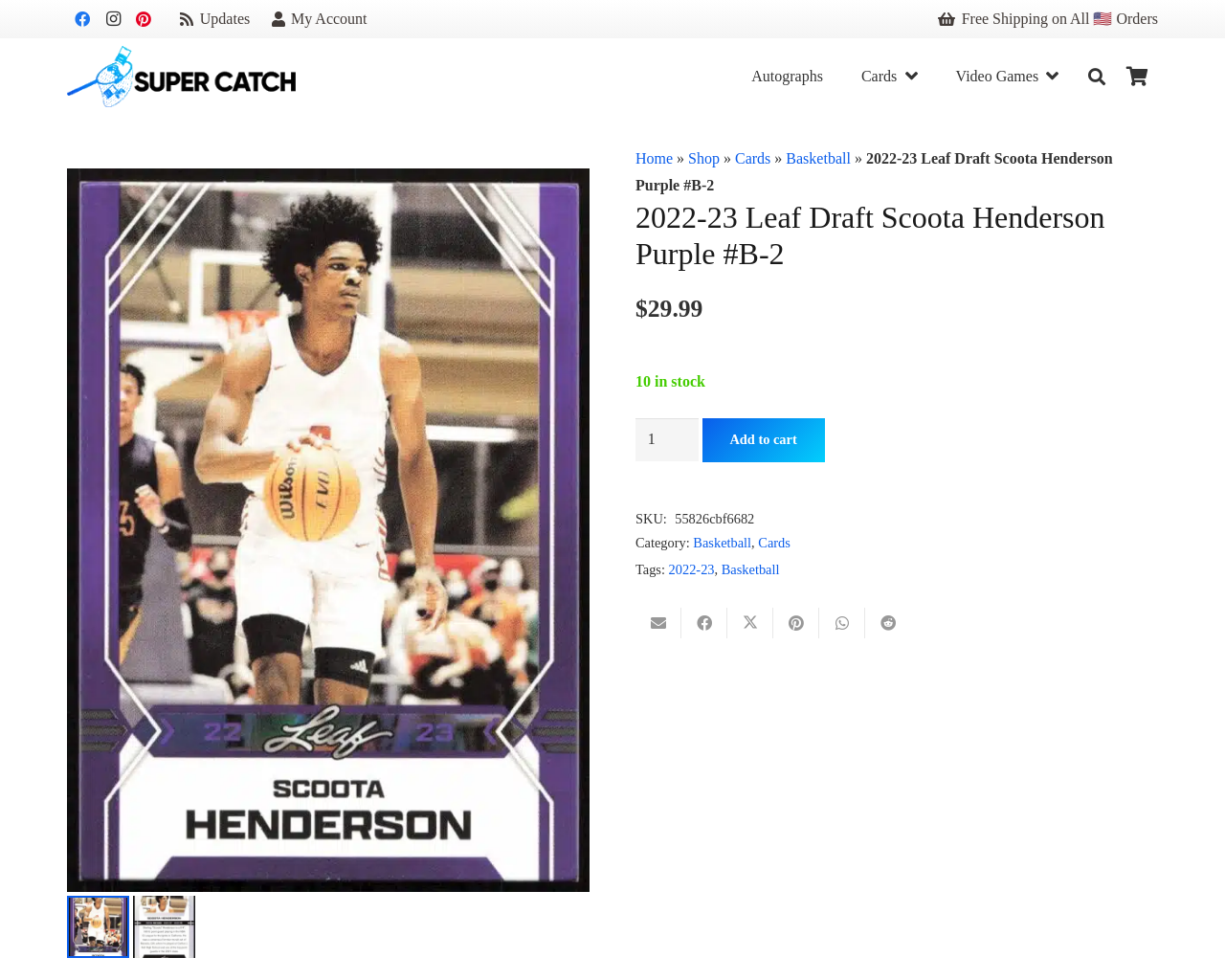What is the category of the product?
Using the image, give a concise answer in the form of a single word or short phrase.

Basketball